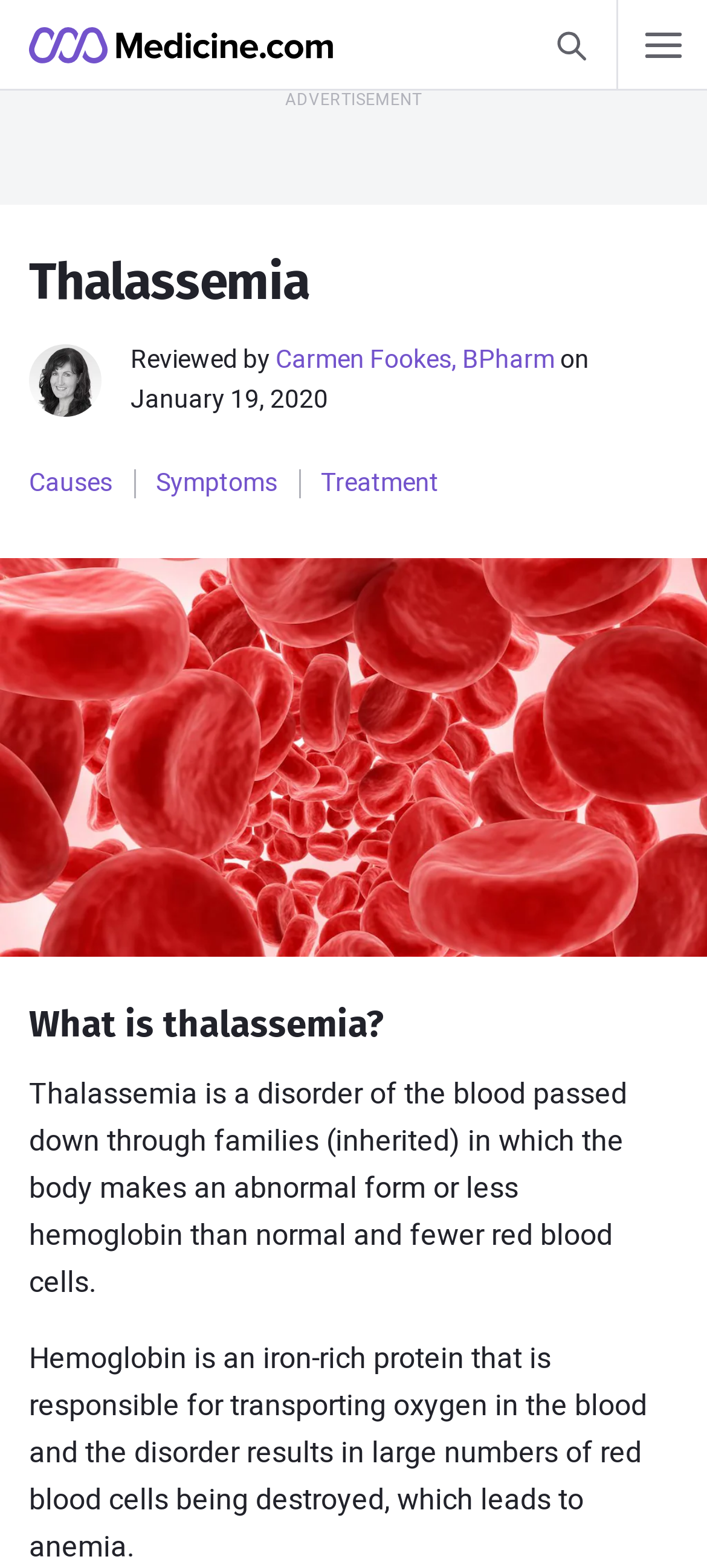Please locate the bounding box coordinates of the element's region that needs to be clicked to follow the instruction: "Click Navigation menu". The bounding box coordinates should be provided as four float numbers between 0 and 1, i.e., [left, top, right, bottom].

[0.872, 0.0, 1.0, 0.058]